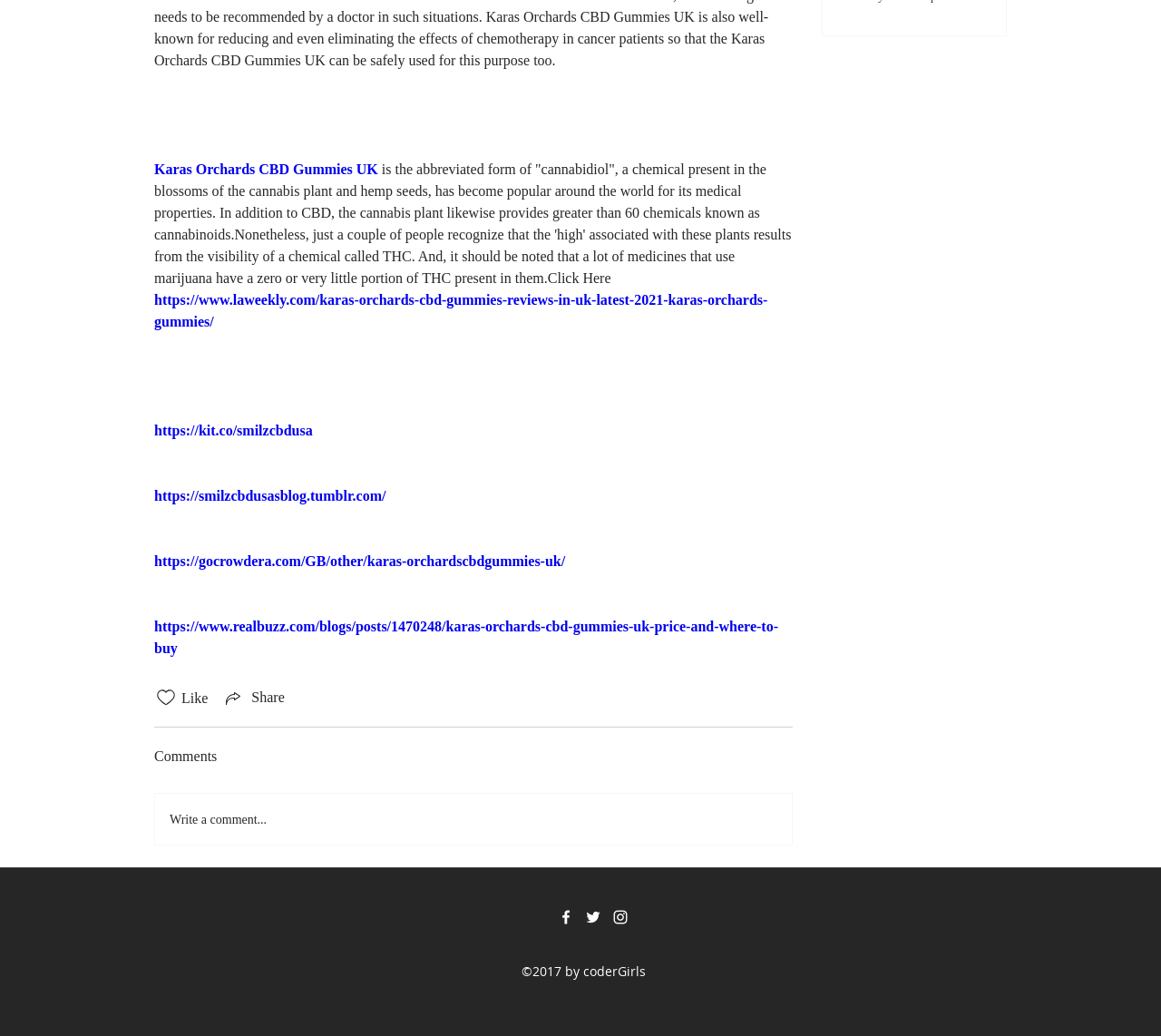Identify the bounding box coordinates for the UI element described as follows: Write a comment...Write a comment.... Use the format (top-left x, top-left y, bottom-right x, bottom-right y) and ensure all values are floating point numbers between 0 and 1.

[0.134, 0.766, 0.682, 0.815]